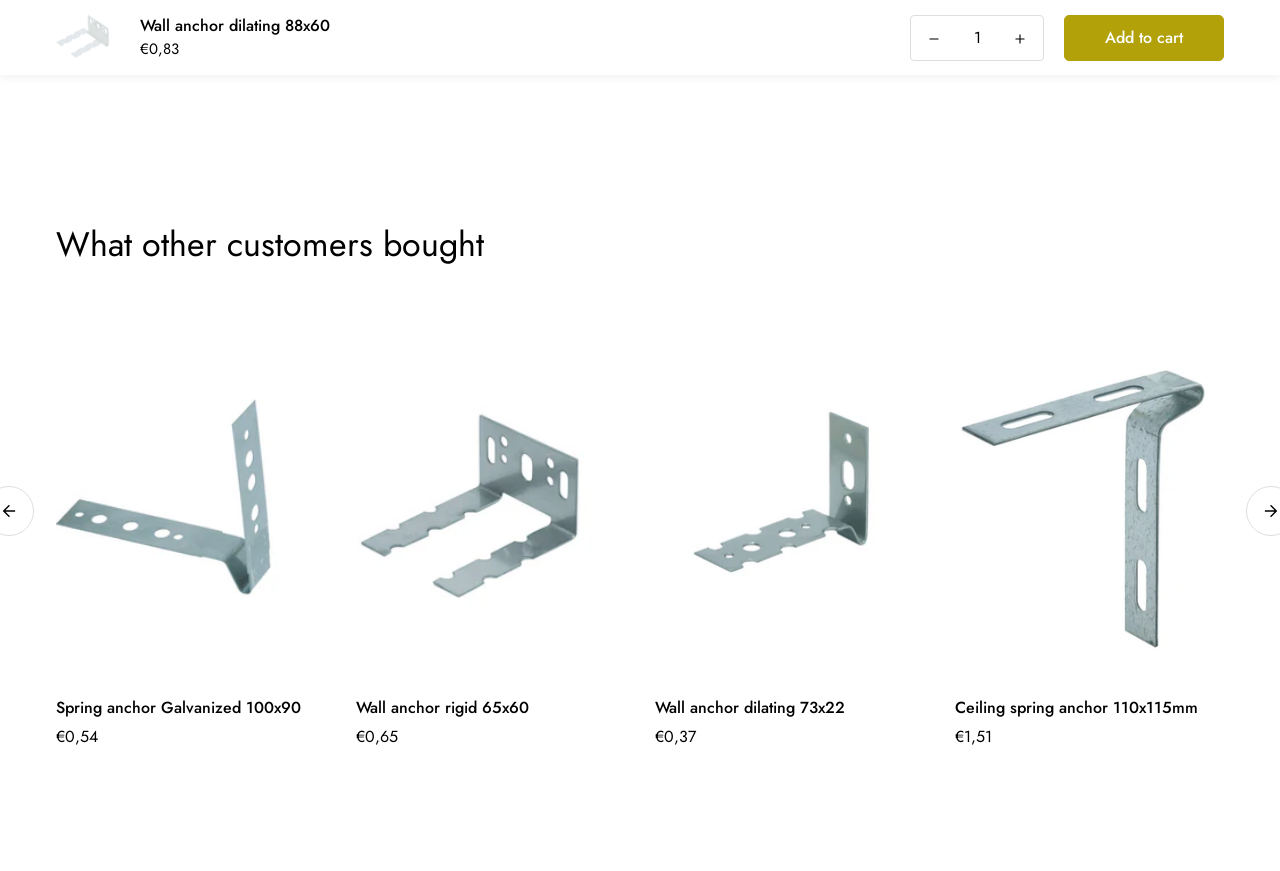Ascertain the bounding box coordinates for the UI element detailed here: "Add to wishlist". The coordinates should be provided as [left, top, right, bottom] with each value being a float between 0 and 1.

[0.255, 0.387, 0.288, 0.435]